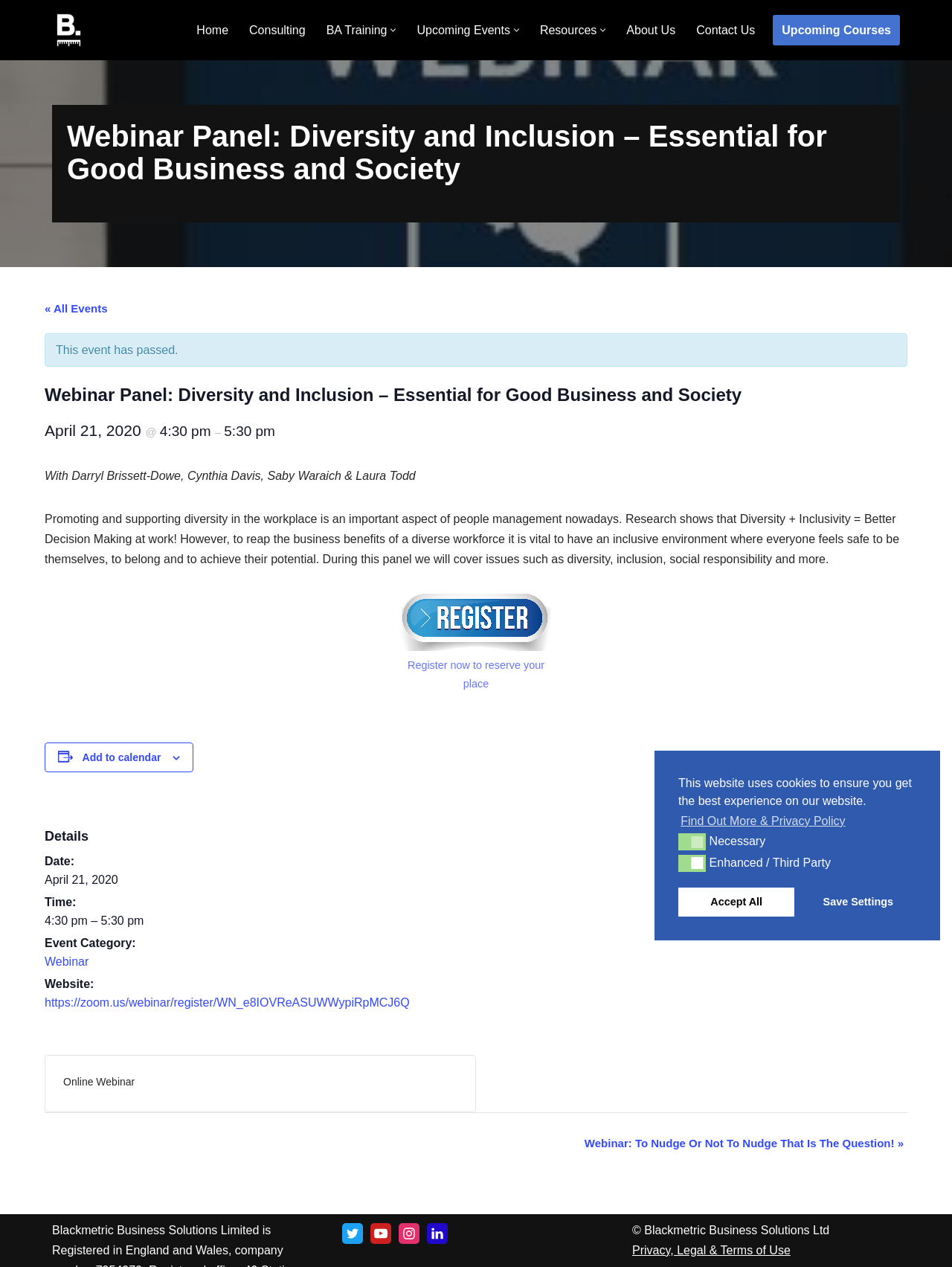Determine the bounding box coordinates for the area that needs to be clicked to fulfill this task: "Click the 'Twitter' link". The coordinates must be given as four float numbers between 0 and 1, i.e., [left, top, right, bottom].

[0.359, 0.965, 0.381, 0.982]